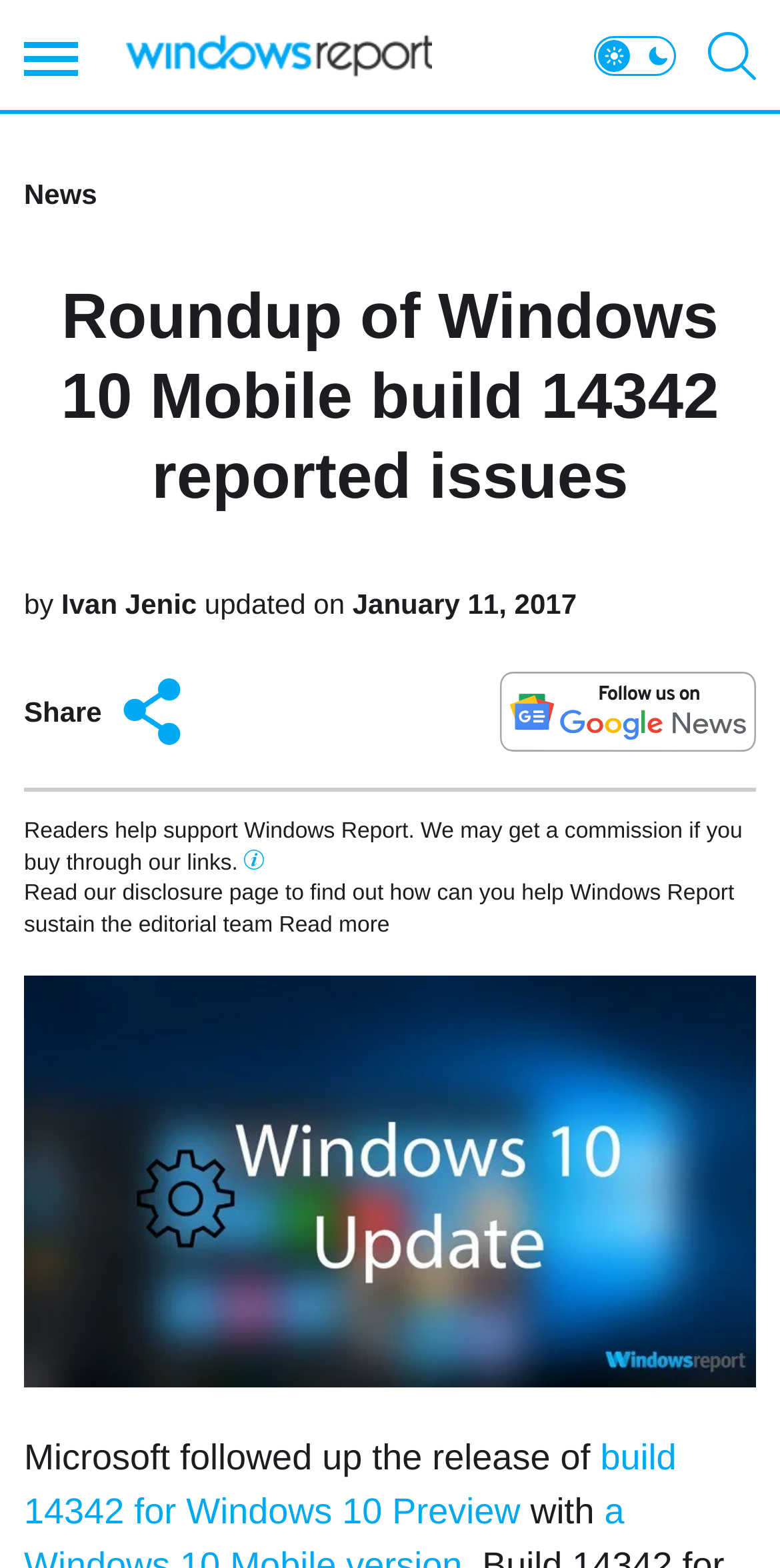Identify and provide the bounding box for the element described by: "Ivan Jenic".

[0.079, 0.374, 0.262, 0.395]